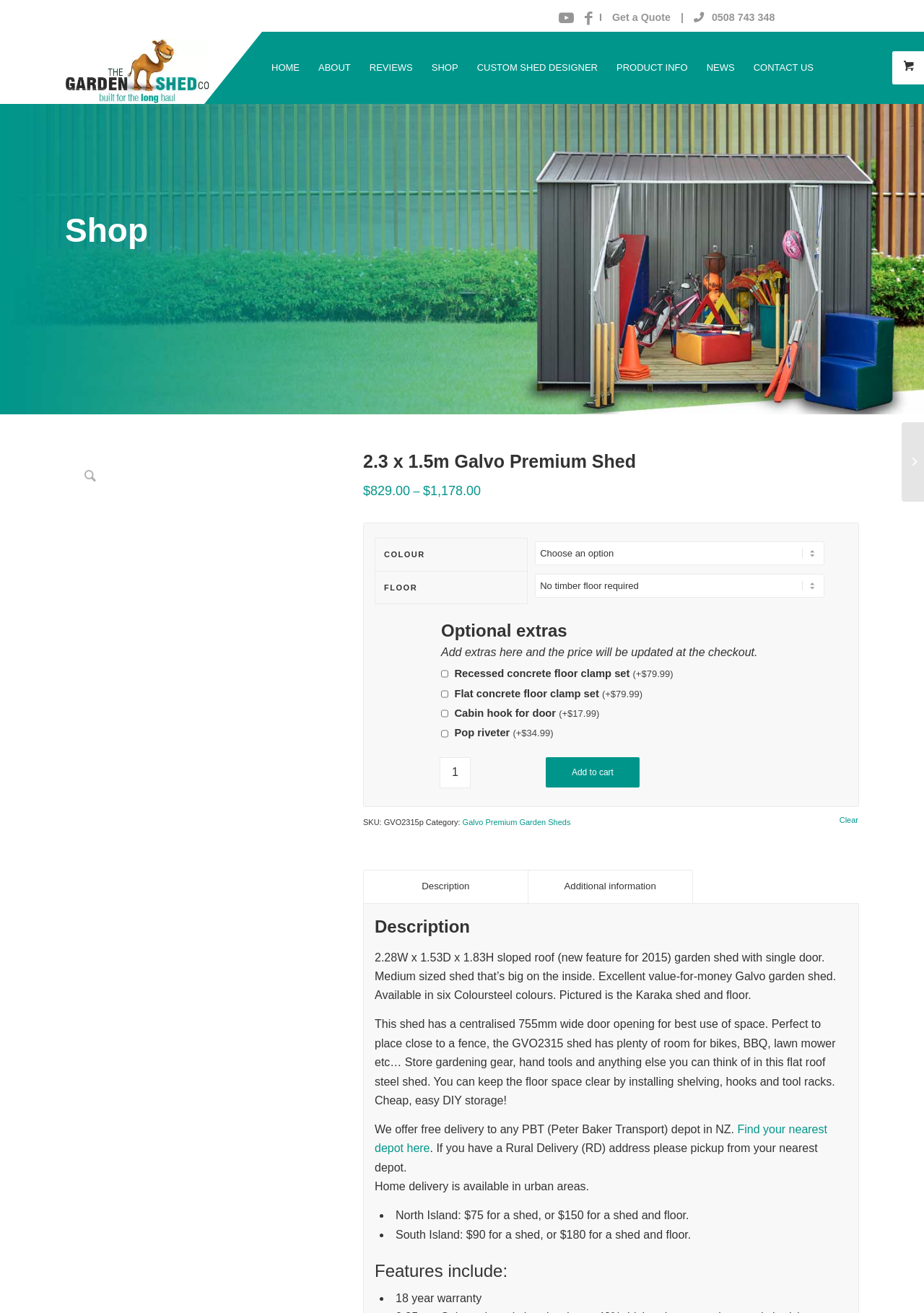Locate the coordinates of the bounding box for the clickable region that fulfills this instruction: "View the 'Galvo Premium Garden Sheds' category".

[0.5, 0.623, 0.617, 0.629]